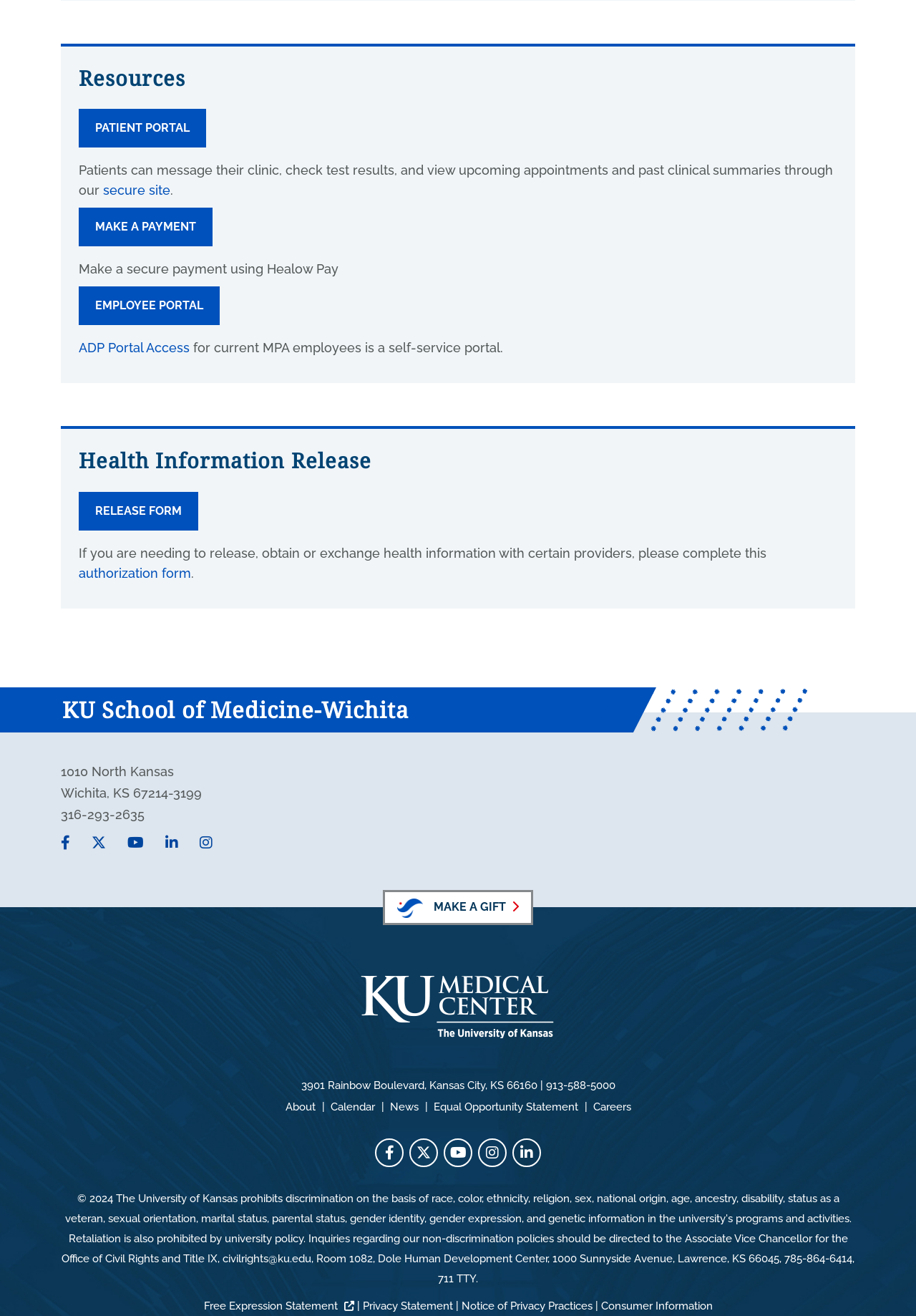How can I make a payment? Based on the screenshot, please respond with a single word or phrase.

Use Healow Pay